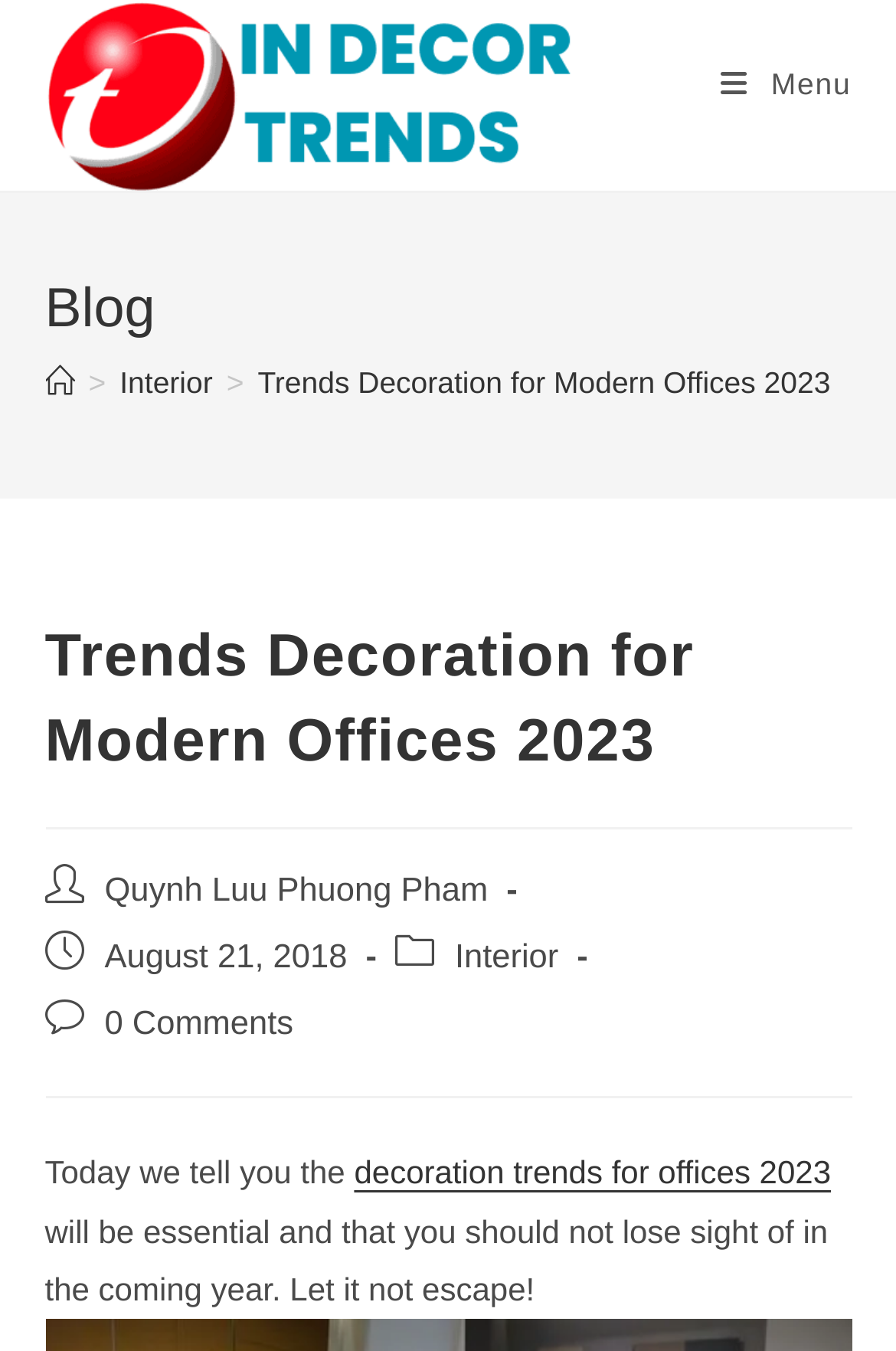Determine the bounding box for the UI element described here: "decoration trends for offices 2023".

[0.395, 0.854, 0.927, 0.882]